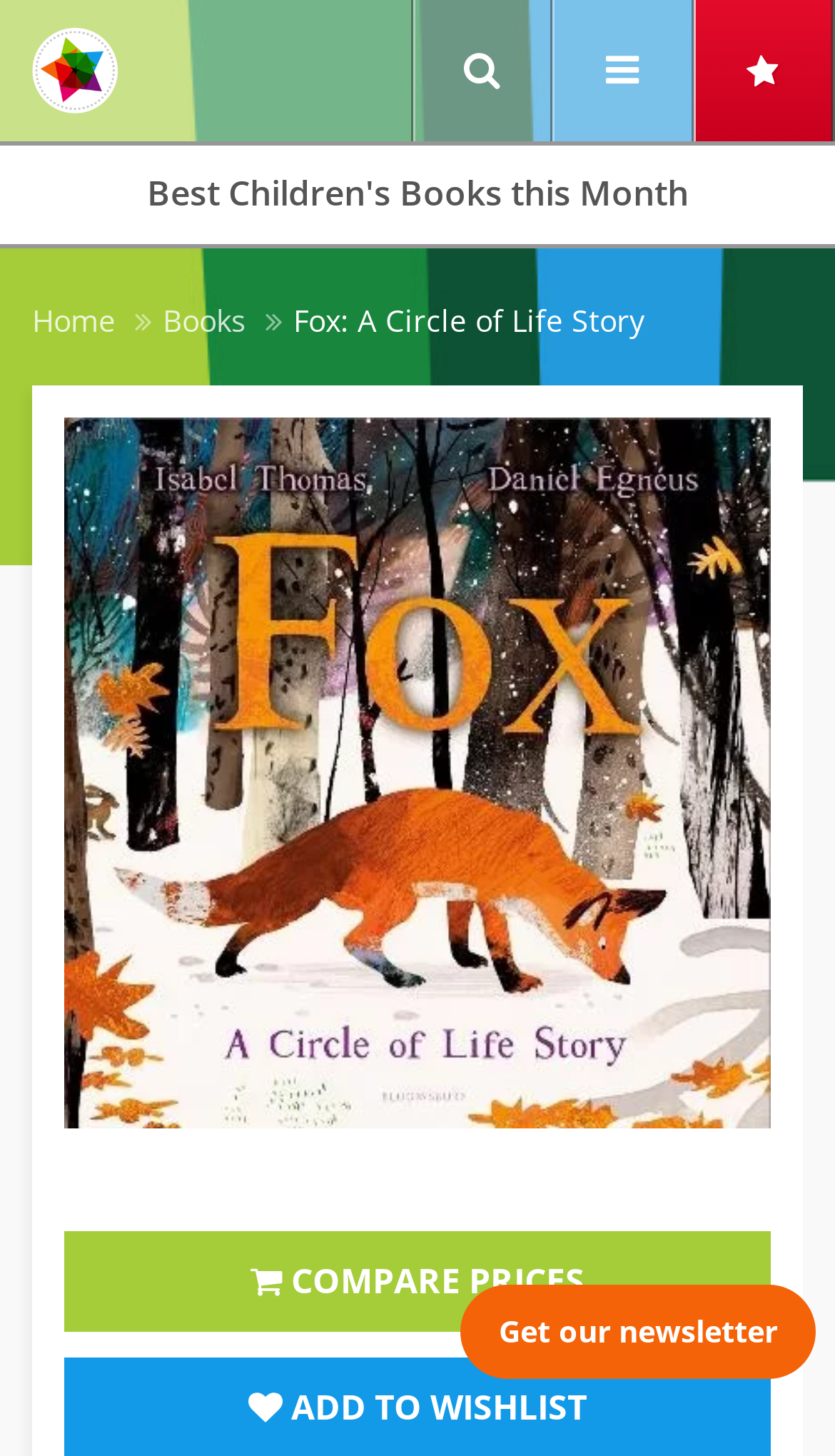Please determine the primary heading and provide its text.

FOX: A CIRCLE OF LIFE STORY